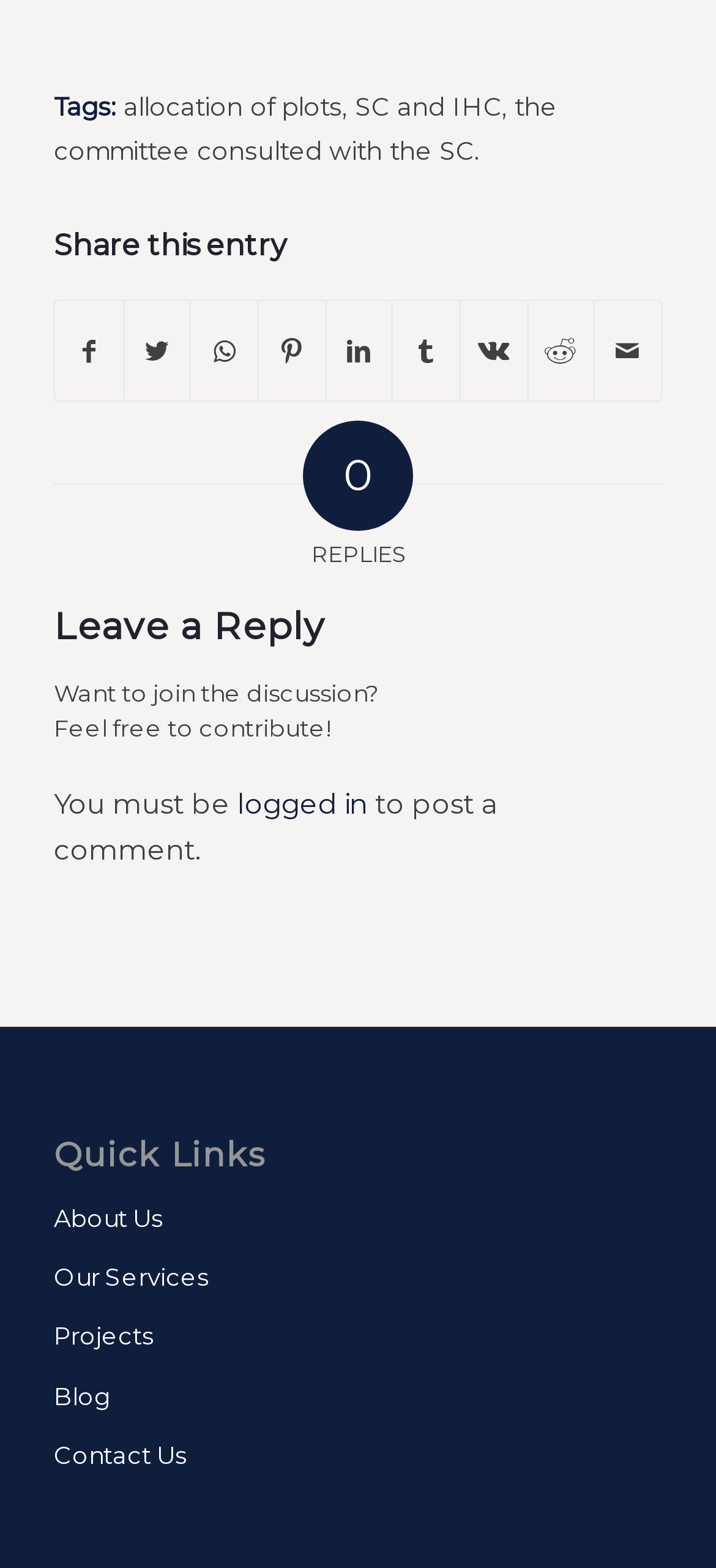Pinpoint the bounding box coordinates for the area that should be clicked to perform the following instruction: "Log in to post a comment".

[0.331, 0.502, 0.513, 0.524]